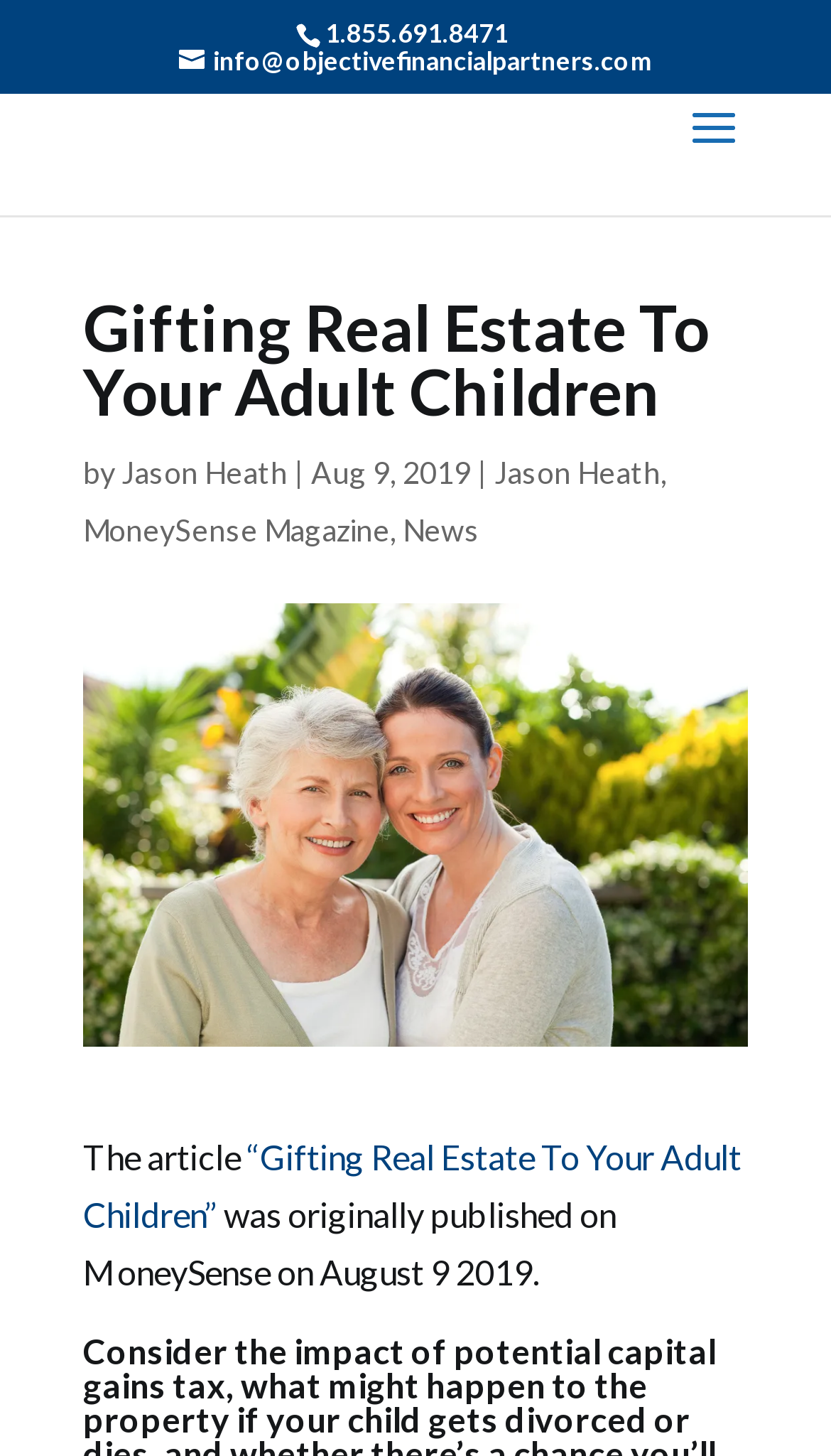Using the information in the image, could you please answer the following question in detail:
What is the topic of the article?

I found the topic of the article by looking at the heading element with the bounding box coordinates [0.1, 0.202, 0.9, 0.305], which contains the text 'Gifting Real Estate To Your Adult Children'. This element is a prominent heading on the webpage.